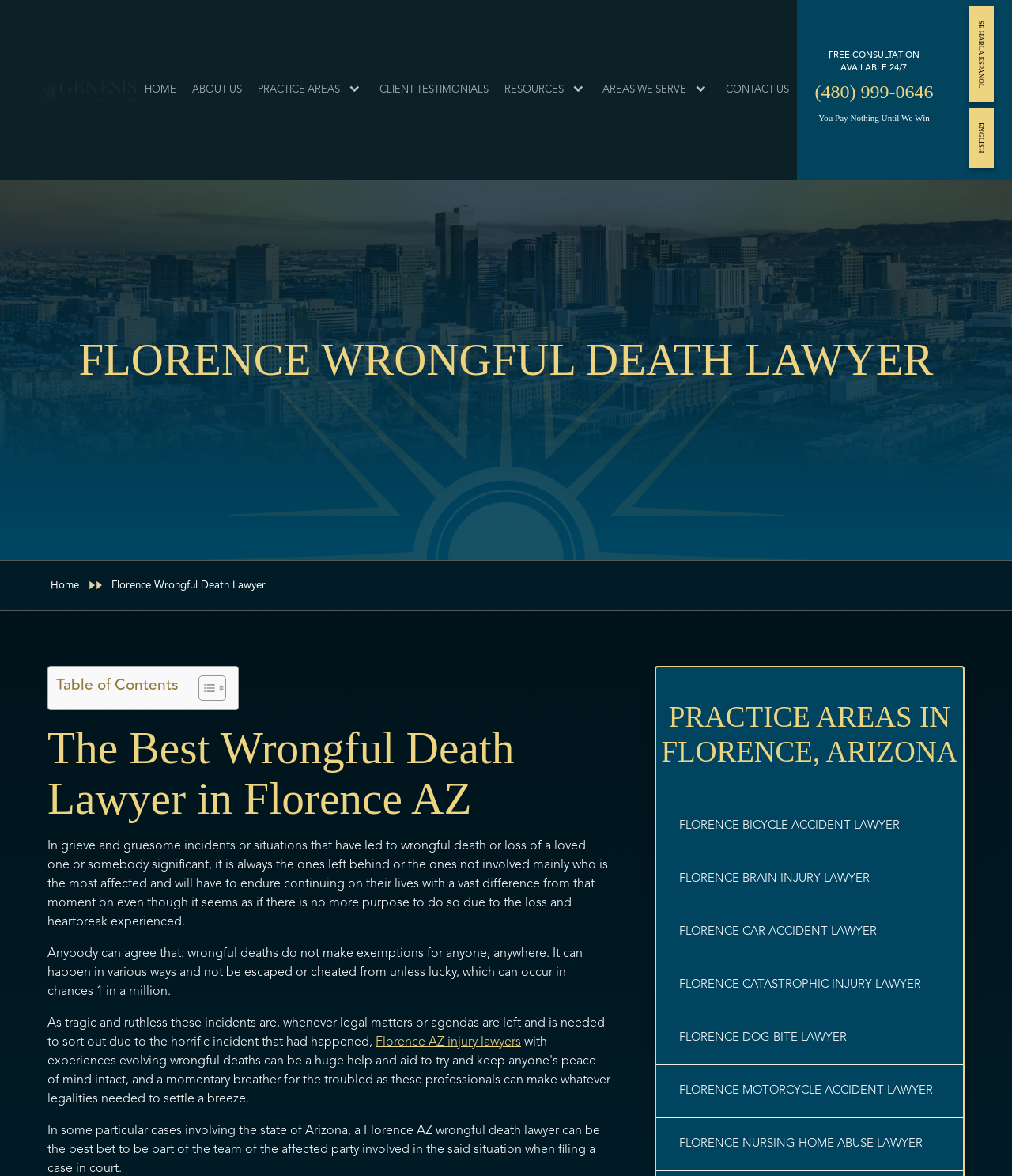Given the description "Florence Brain Injury Lawyer", provide the bounding box coordinates of the corresponding UI element.

[0.648, 0.726, 0.952, 0.771]